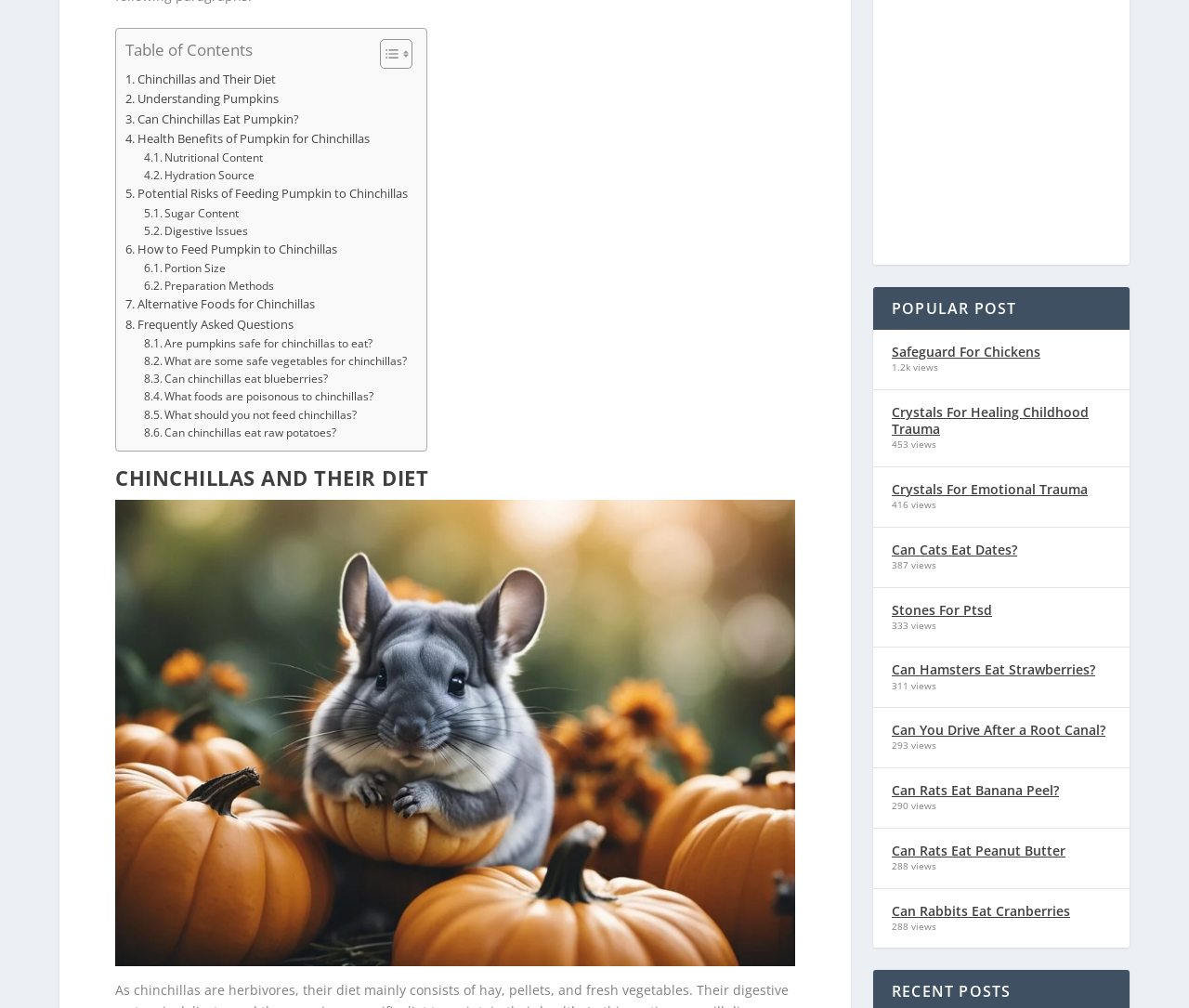Please determine the bounding box coordinates for the element with the description: "Understanding Pumpkins".

[0.105, 0.089, 0.234, 0.109]